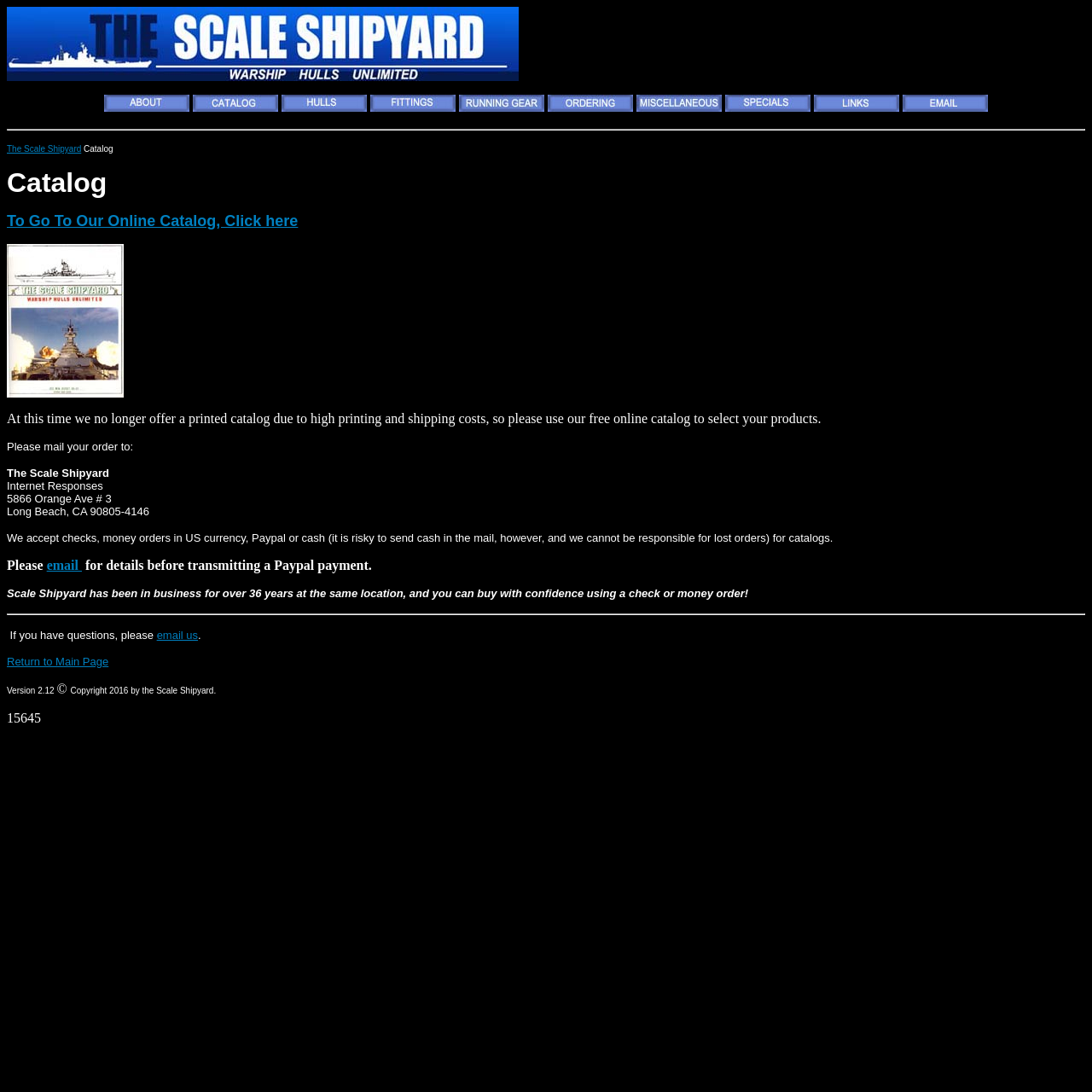Please indicate the bounding box coordinates for the clickable area to complete the following task: "Go to Ordering Information". The coordinates should be specified as four float numbers between 0 and 1, i.e., [left, top, right, bottom].

[0.502, 0.091, 0.58, 0.105]